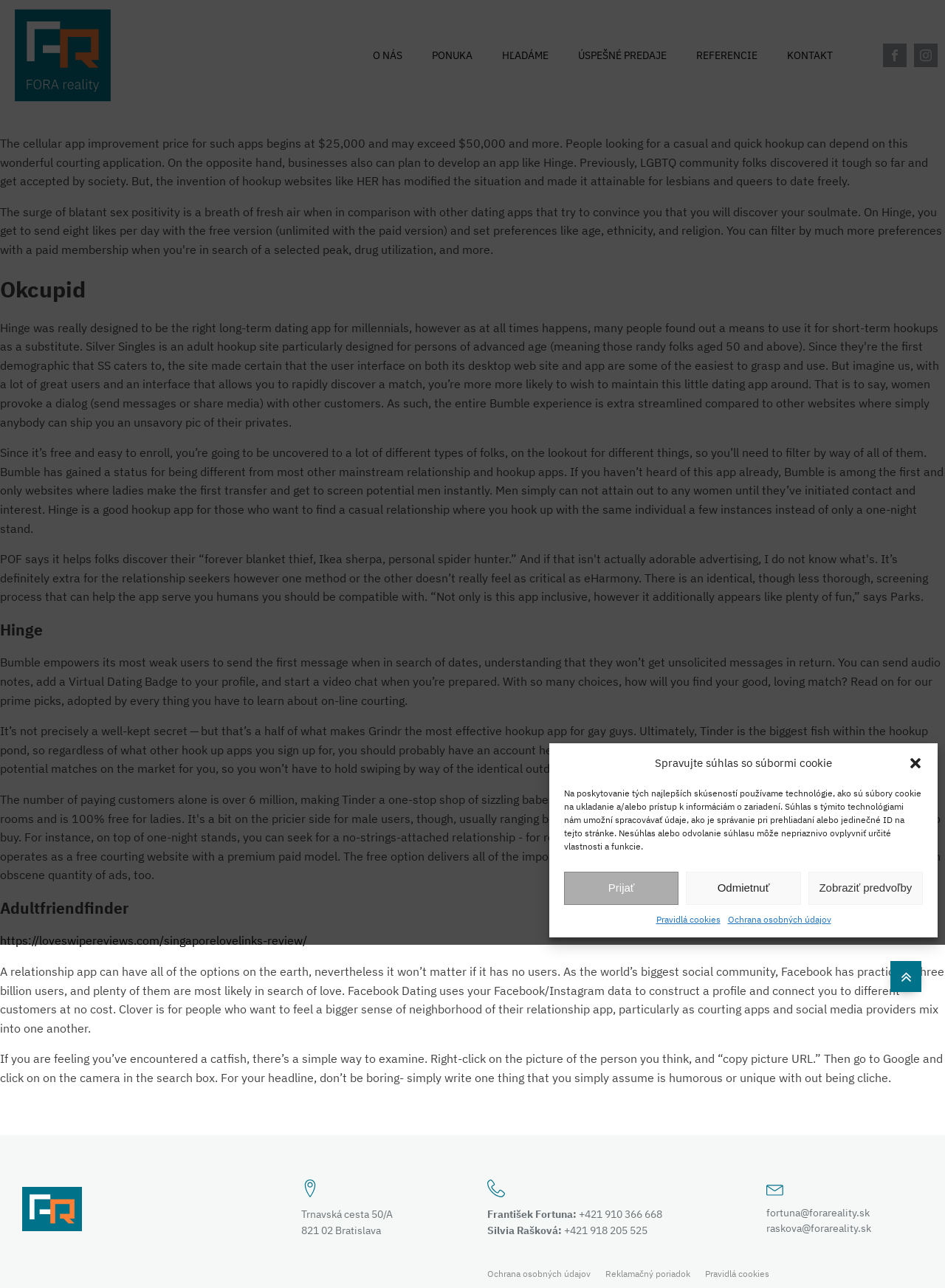From the element description: "fortuna@forareality.sk", extract the bounding box coordinates of the UI element. The coordinates should be expressed as four float numbers between 0 and 1, in the order [left, top, right, bottom].

[0.811, 0.936, 0.92, 0.947]